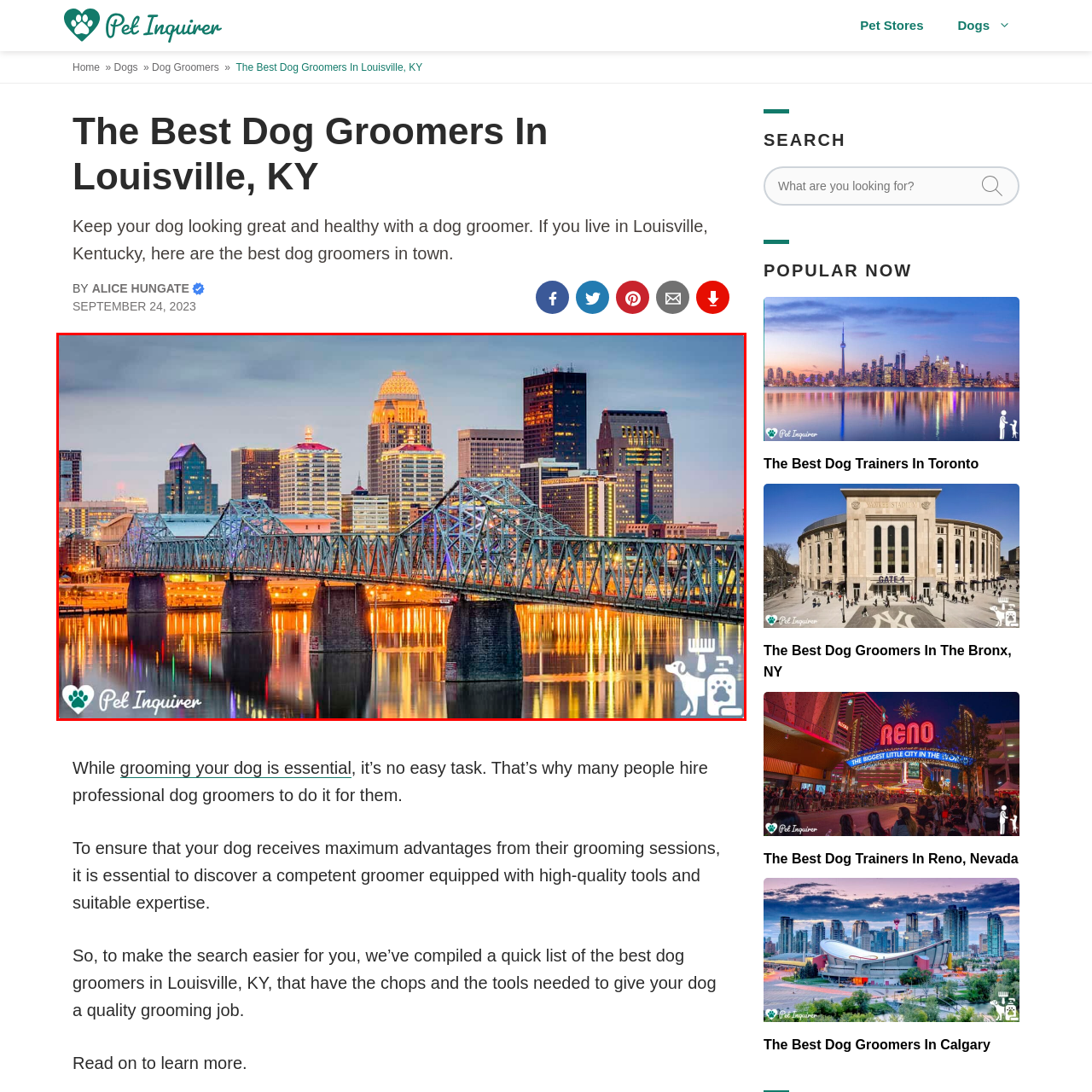Look closely at the image highlighted in red, What is the title of the associated article? 
Respond with a single word or phrase.

The Best Dog Groomers In Louisville, KY